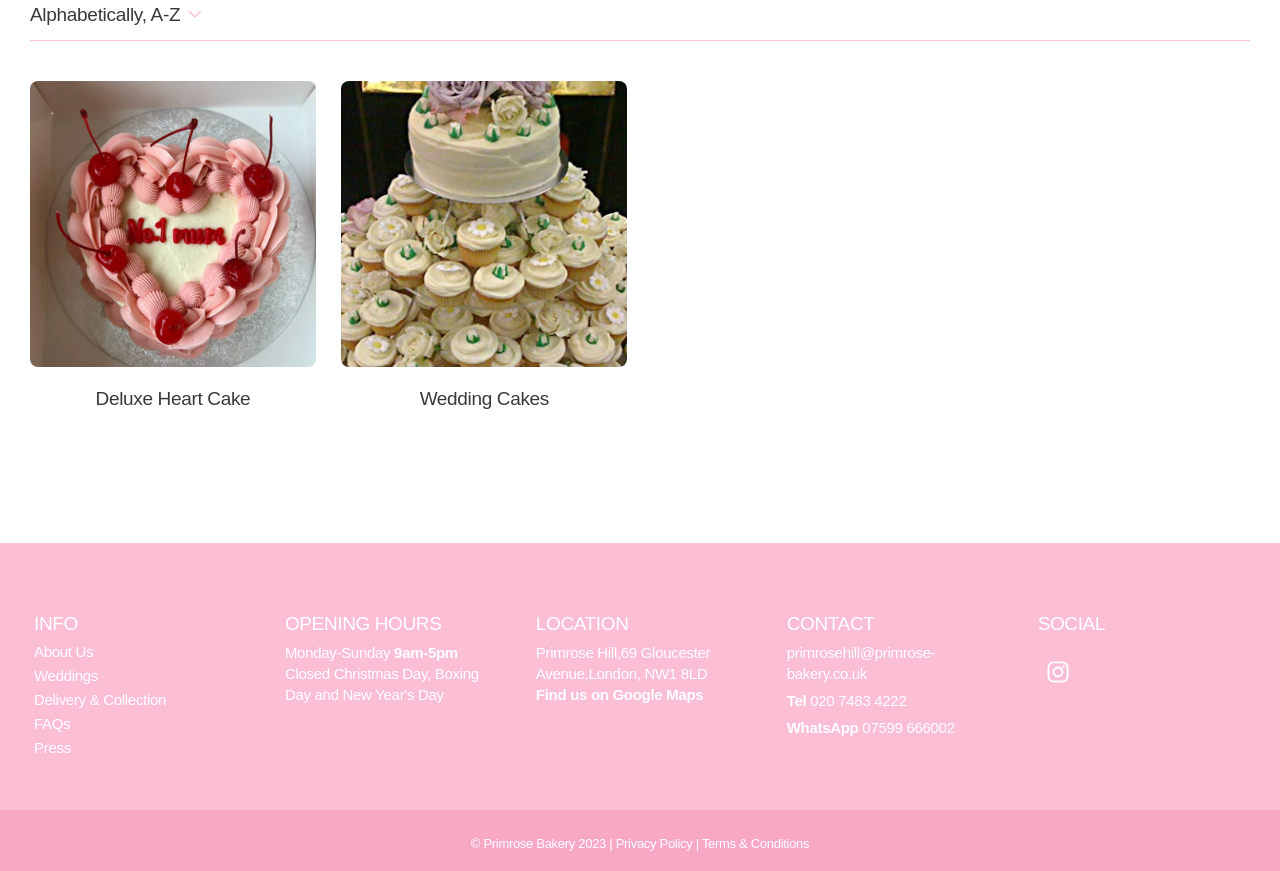Using the webpage screenshot, locate the HTML element that fits the following description and provide its bounding box: "LINCOM facsimile collection".

None